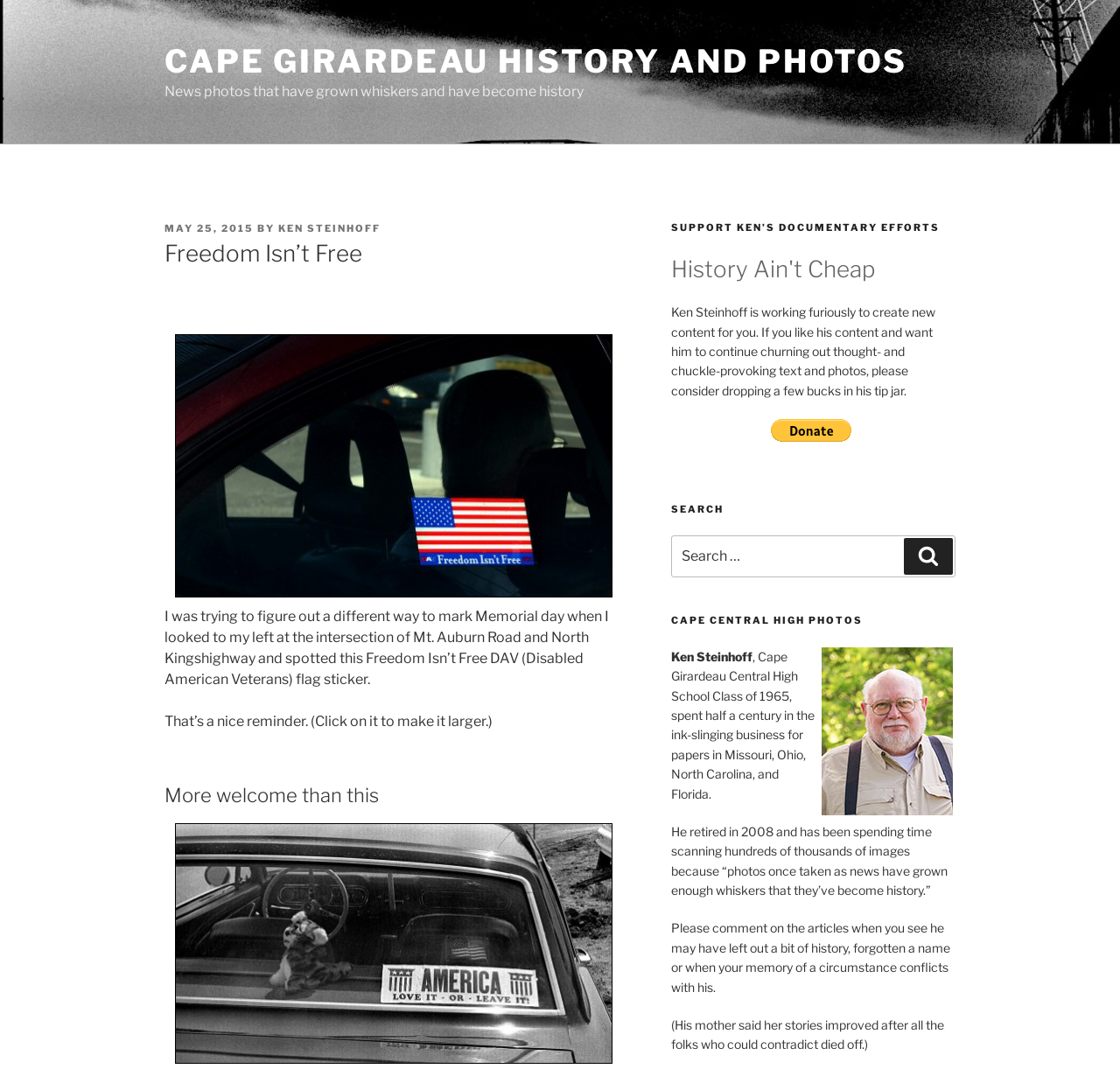Please answer the following question using a single word or phrase: 
What is the topic of the article?

Memorial day